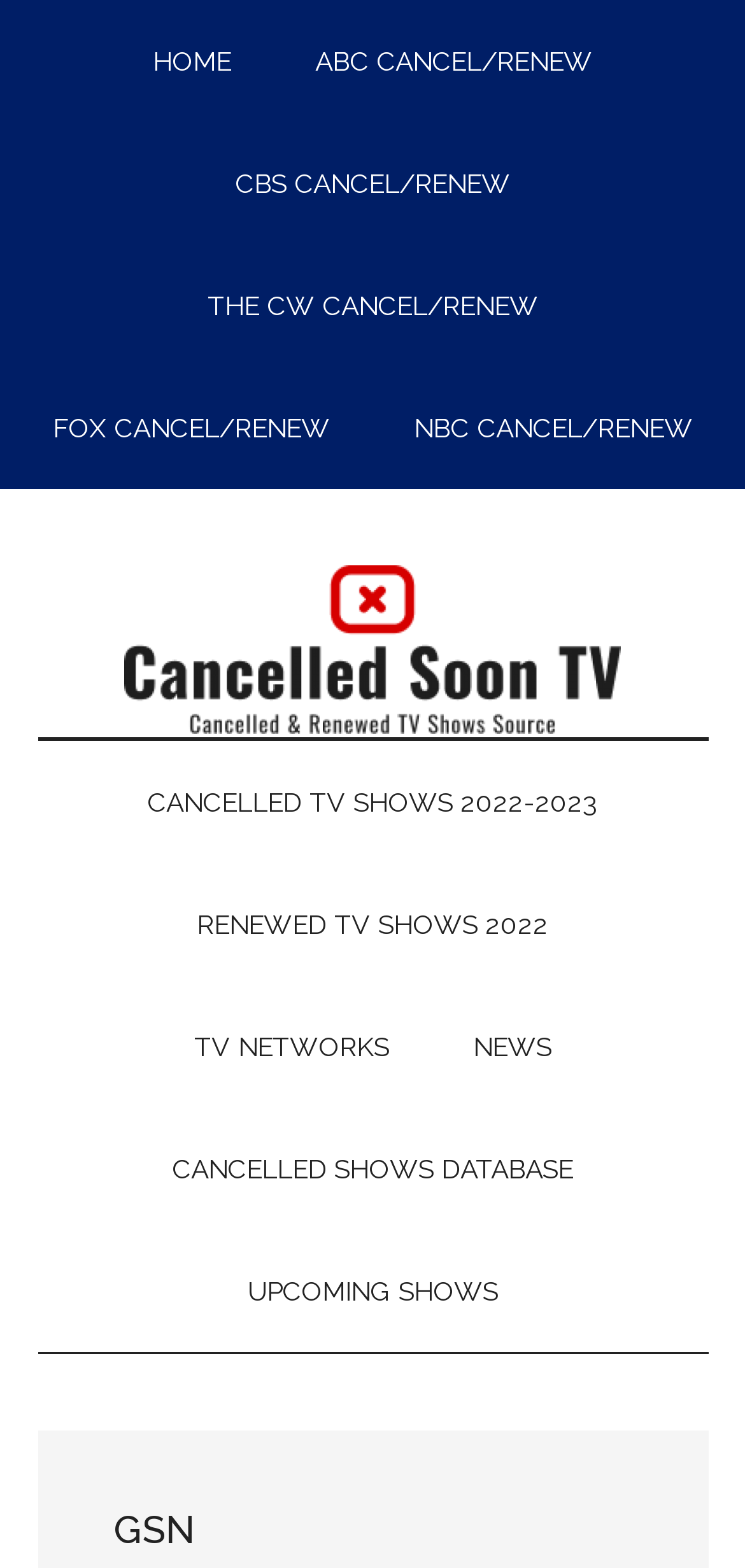Determine the bounding box coordinates of the region that needs to be clicked to achieve the task: "visit cancelled TV shows database".

[0.179, 0.706, 0.821, 0.784]